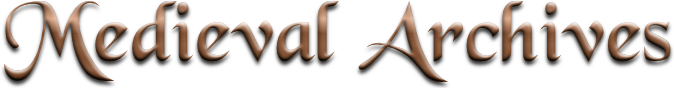Create a detailed narrative for the image.

The image features the elegant title "Medieval Archives," rendered in a stylized, ornate font that evokes the rich history and artistry of the medieval period. The text's design combines elements of classical typography with a warm, bronze color palette, enhancing its historical essence. This title sets the tone for content related to medieval history and culture, suggesting that the accompanying articles may explore significant events, artifacts, or figures from this fascinating era. The overall aesthetic invites readers to delve into the past, promising a journey through time that highlights the intricacies of medieval life and legacy.